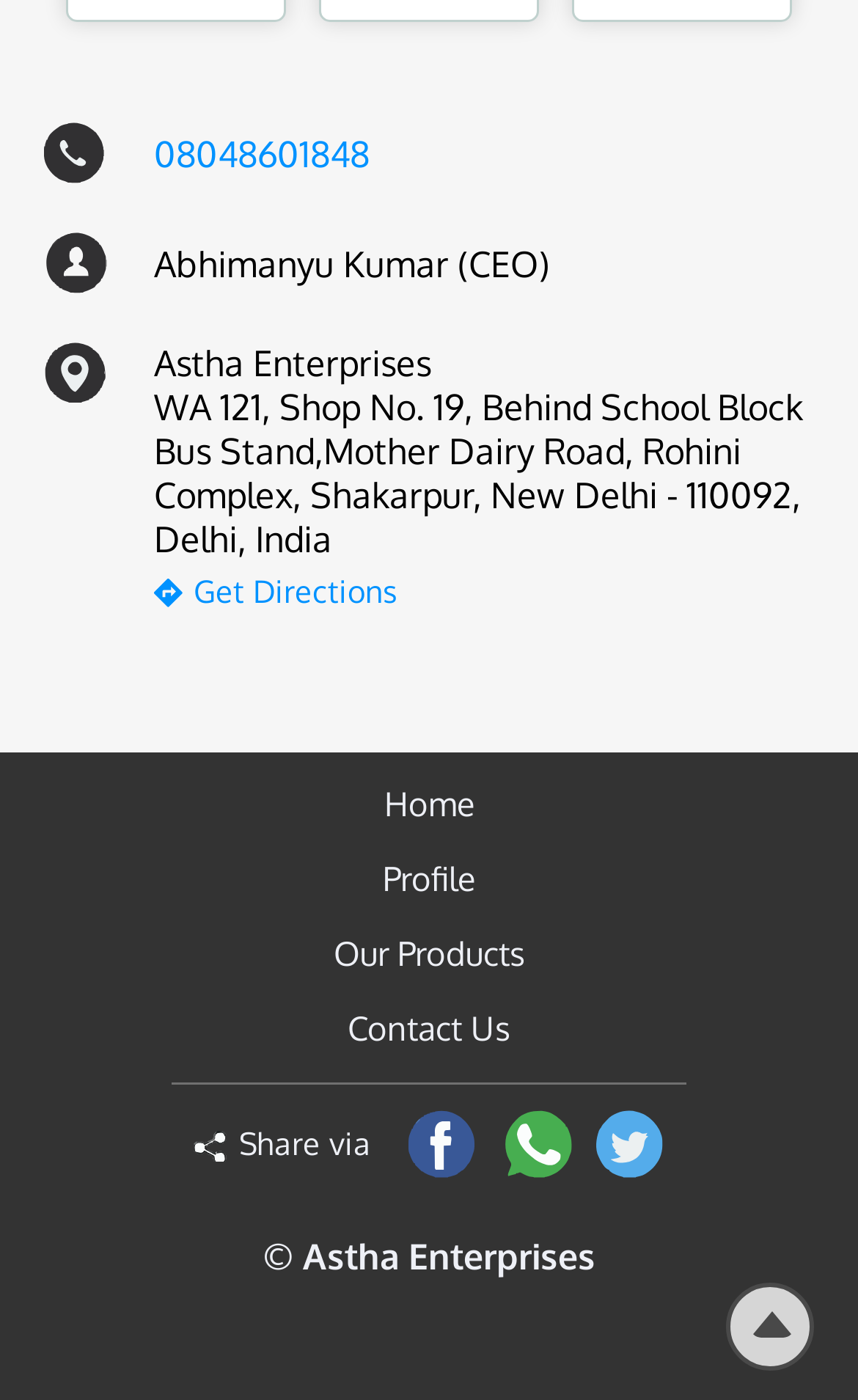Locate the bounding box coordinates of the element that should be clicked to execute the following instruction: "Call the phone number".

[0.051, 0.086, 0.431, 0.133]